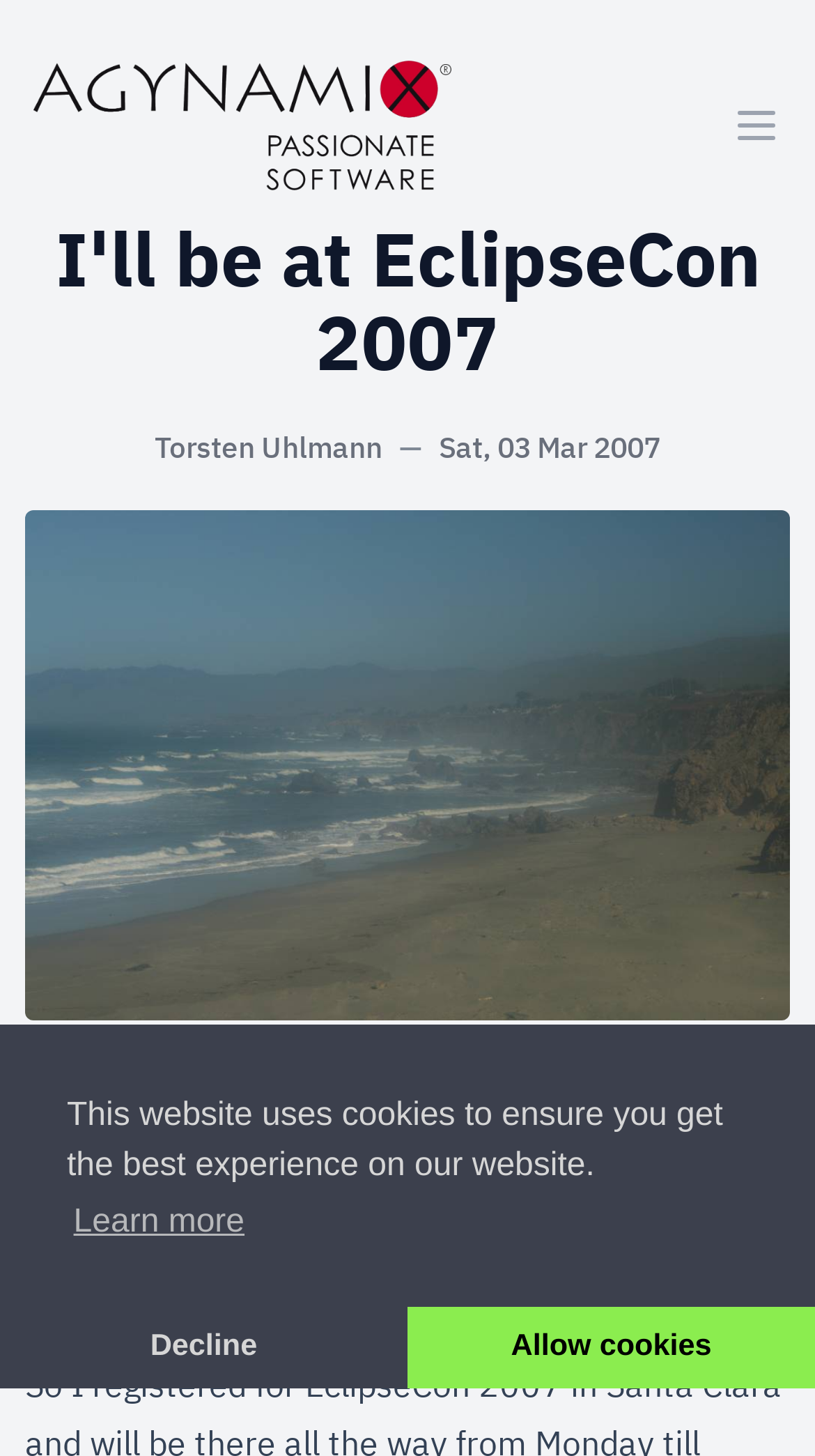Please find the bounding box for the UI component described as follows: "Open main menu".

[0.877, 0.057, 0.979, 0.115]